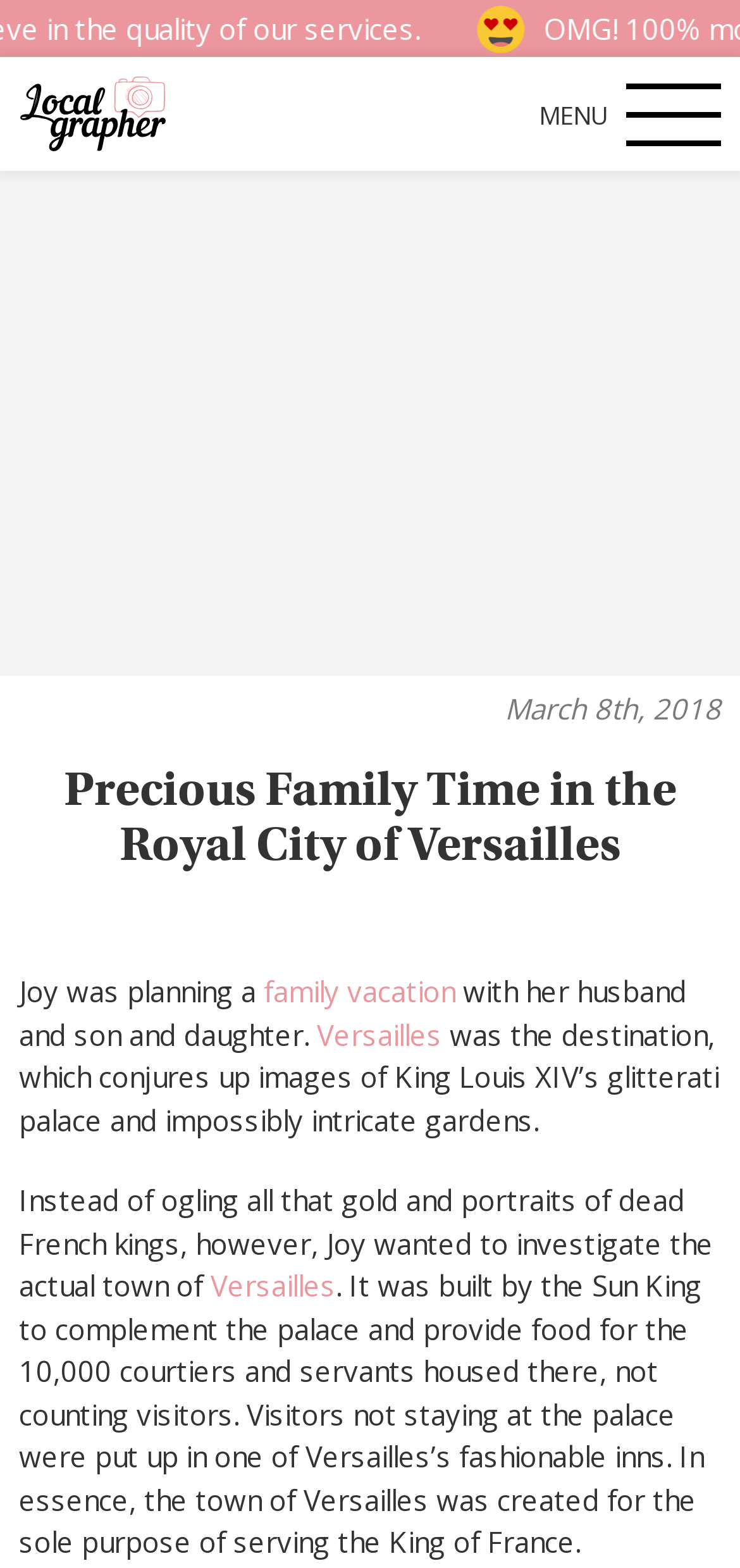Calculate the bounding box coordinates for the UI element based on the following description: "family vacation". Ensure the coordinates are four float numbers between 0 and 1, i.e., [left, top, right, bottom].

[0.356, 0.62, 0.615, 0.645]